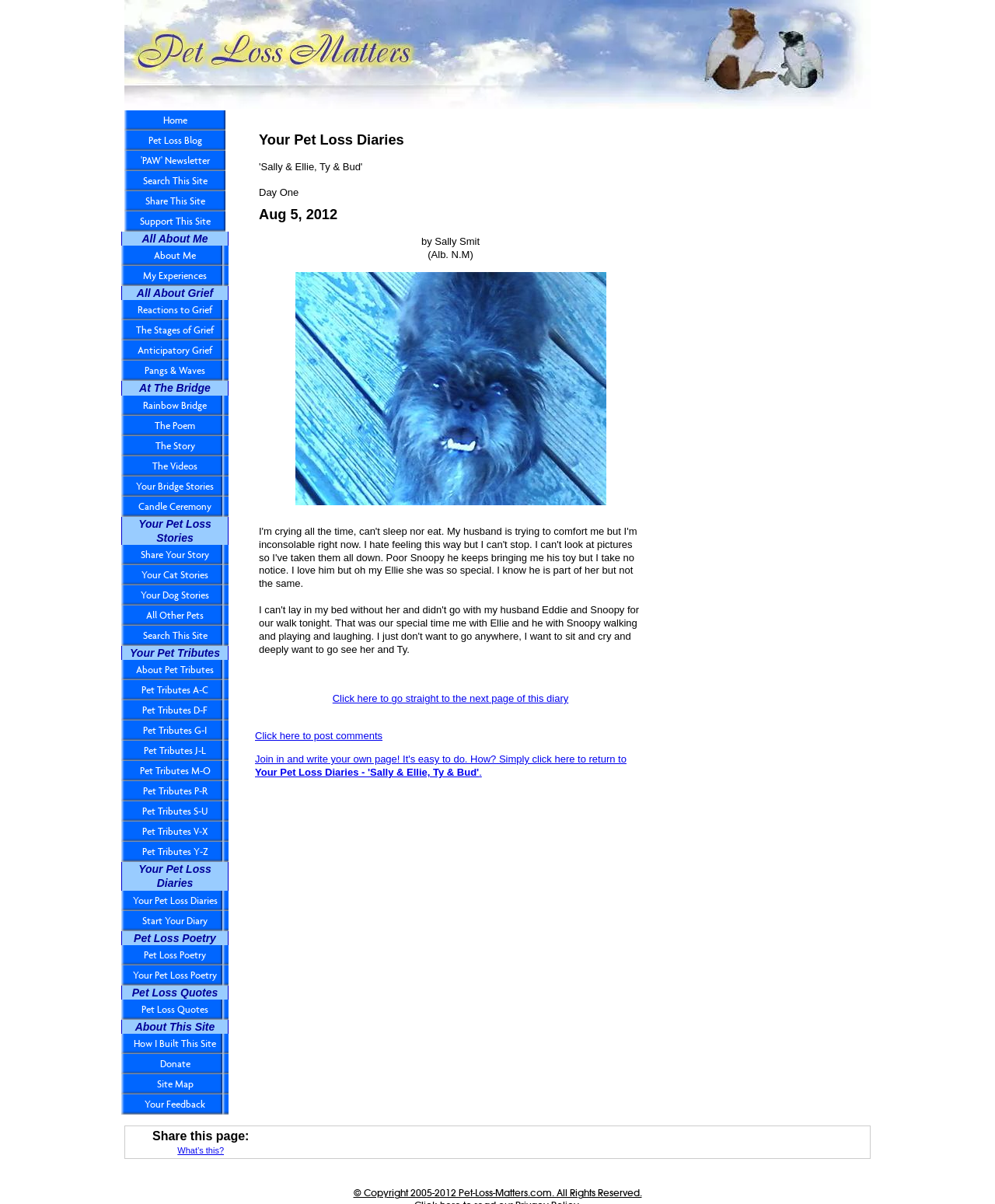Specify the bounding box coordinates of the area to click in order to follow the given instruction: "Read about reactions to grief."

[0.122, 0.249, 0.23, 0.266]